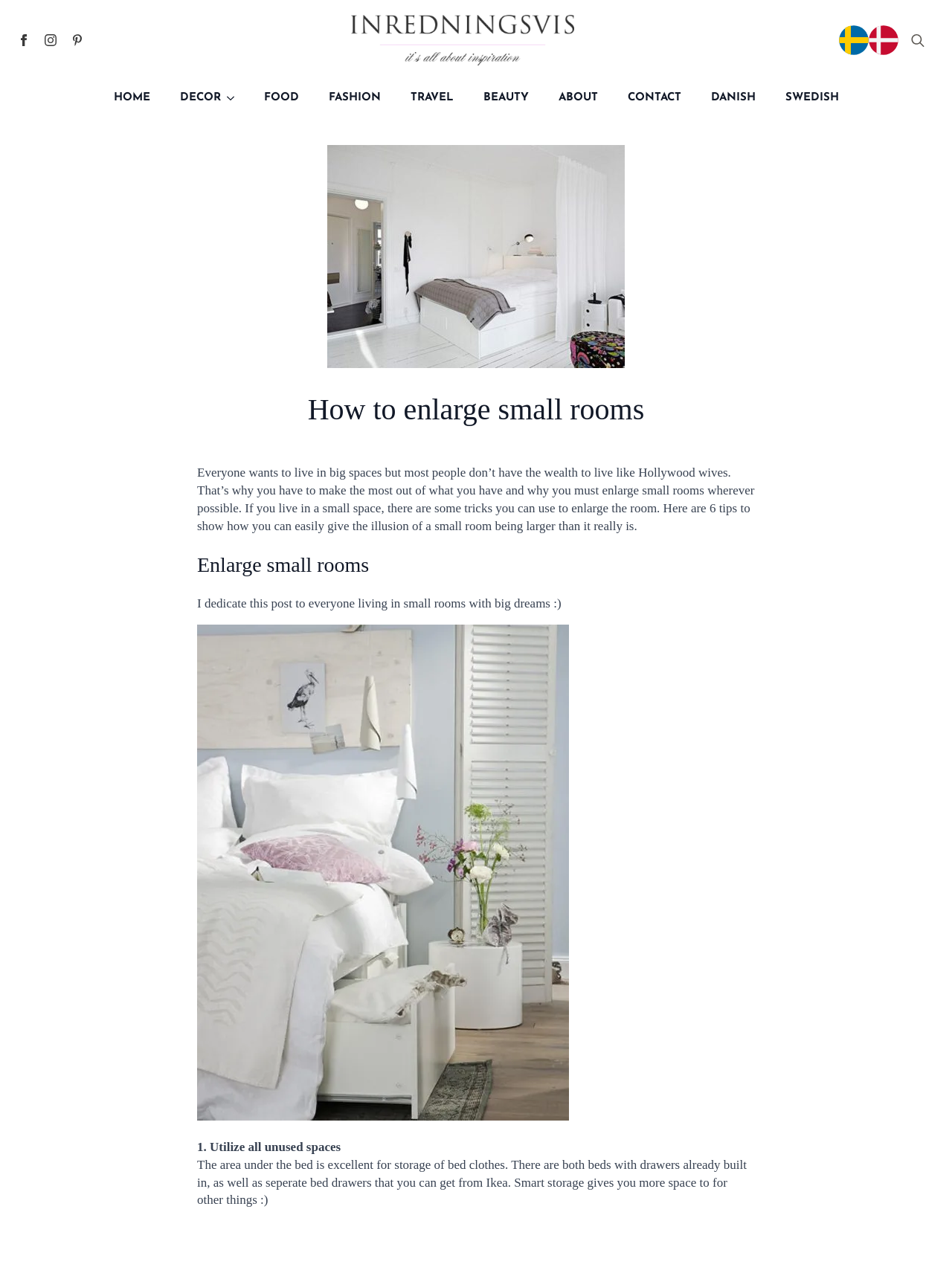Locate the bounding box coordinates of the clickable element to fulfill the following instruction: "Search for something". Provide the coordinates as four float numbers between 0 and 1 in the format [left, top, right, bottom].

[0.944, 0.016, 0.984, 0.047]